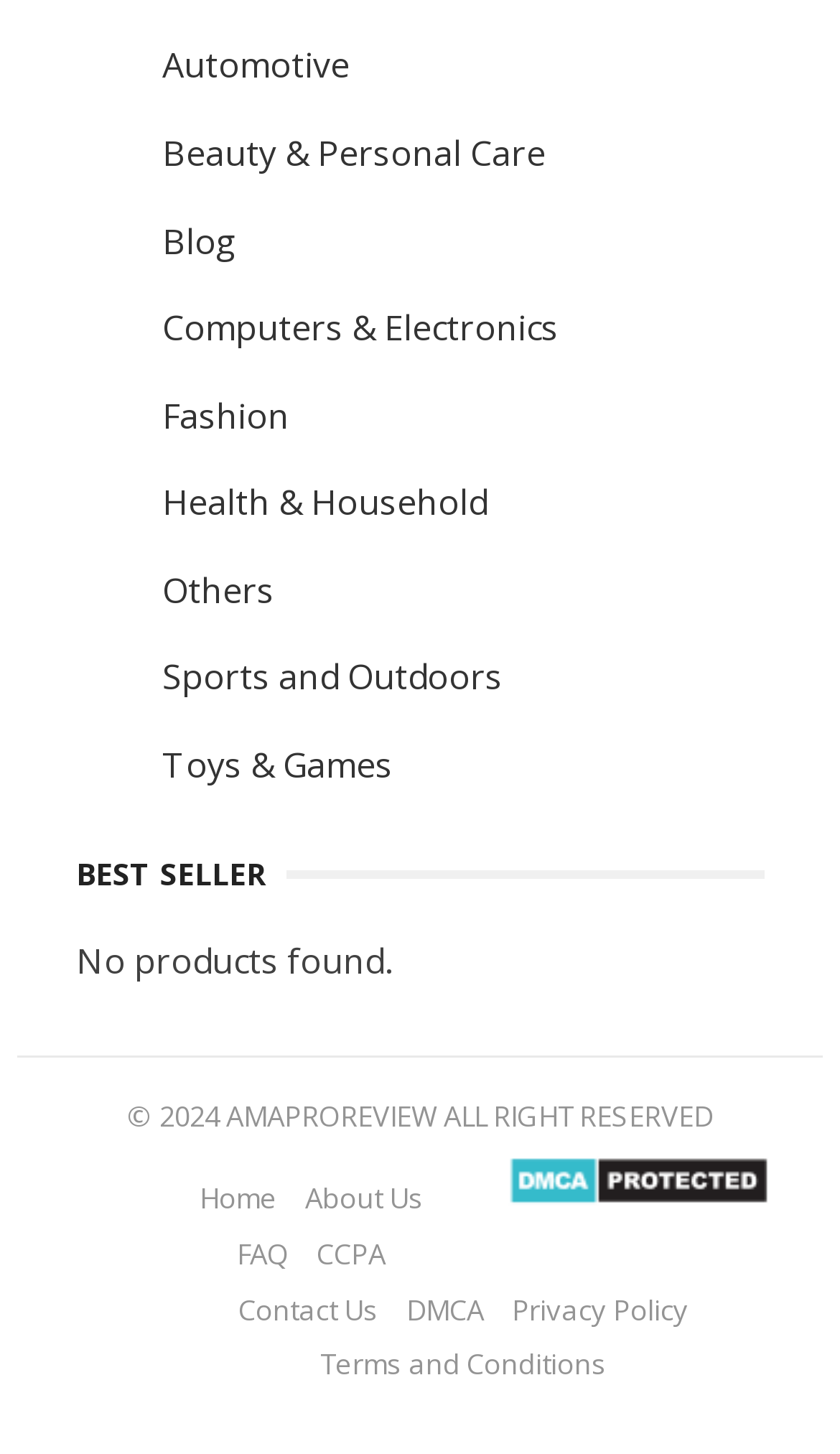What is the purpose of the DMCA.com Protection Status link?
Refer to the screenshot and respond with a concise word or phrase.

Protection status